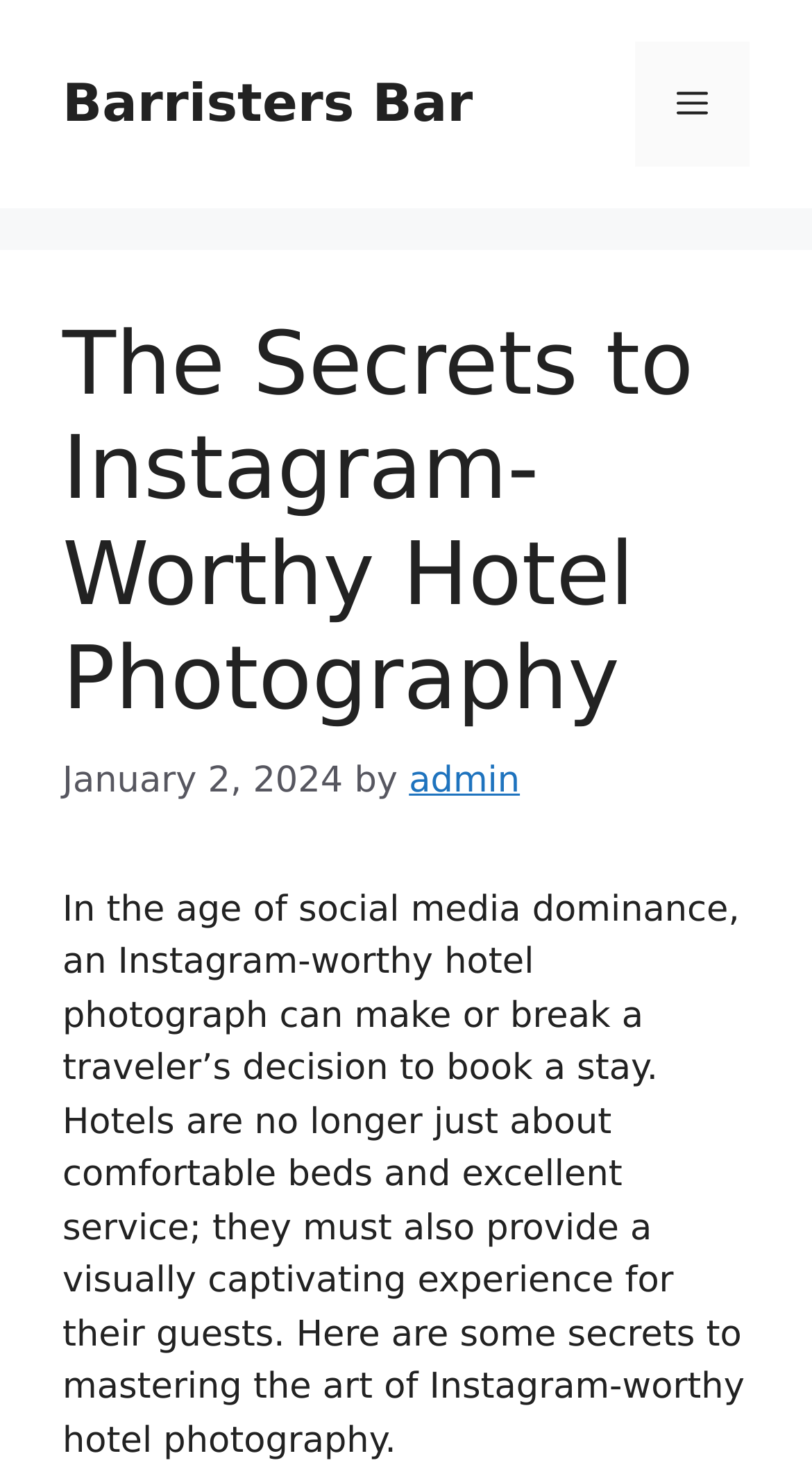What is the purpose of hotel photography?
Using the visual information, reply with a single word or short phrase.

to make or break a traveler's decision